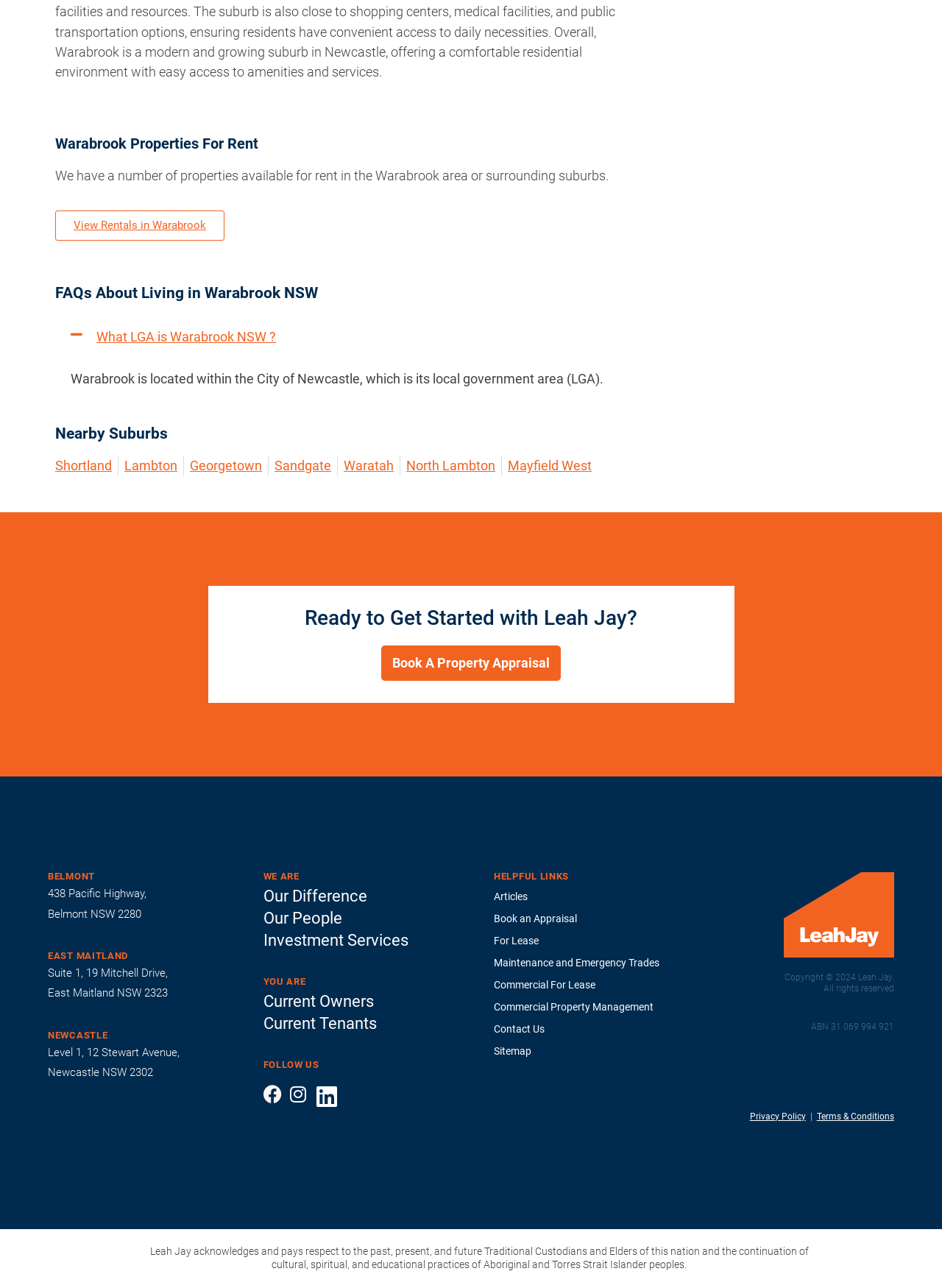What is the local government area of Warabrook?
Refer to the screenshot and deliver a thorough answer to the question presented.

The answer can be found in the FAQ section of the webpage, where it is stated that 'Warabrook is located within the City of Newcastle, which is its local government area (LGA).'